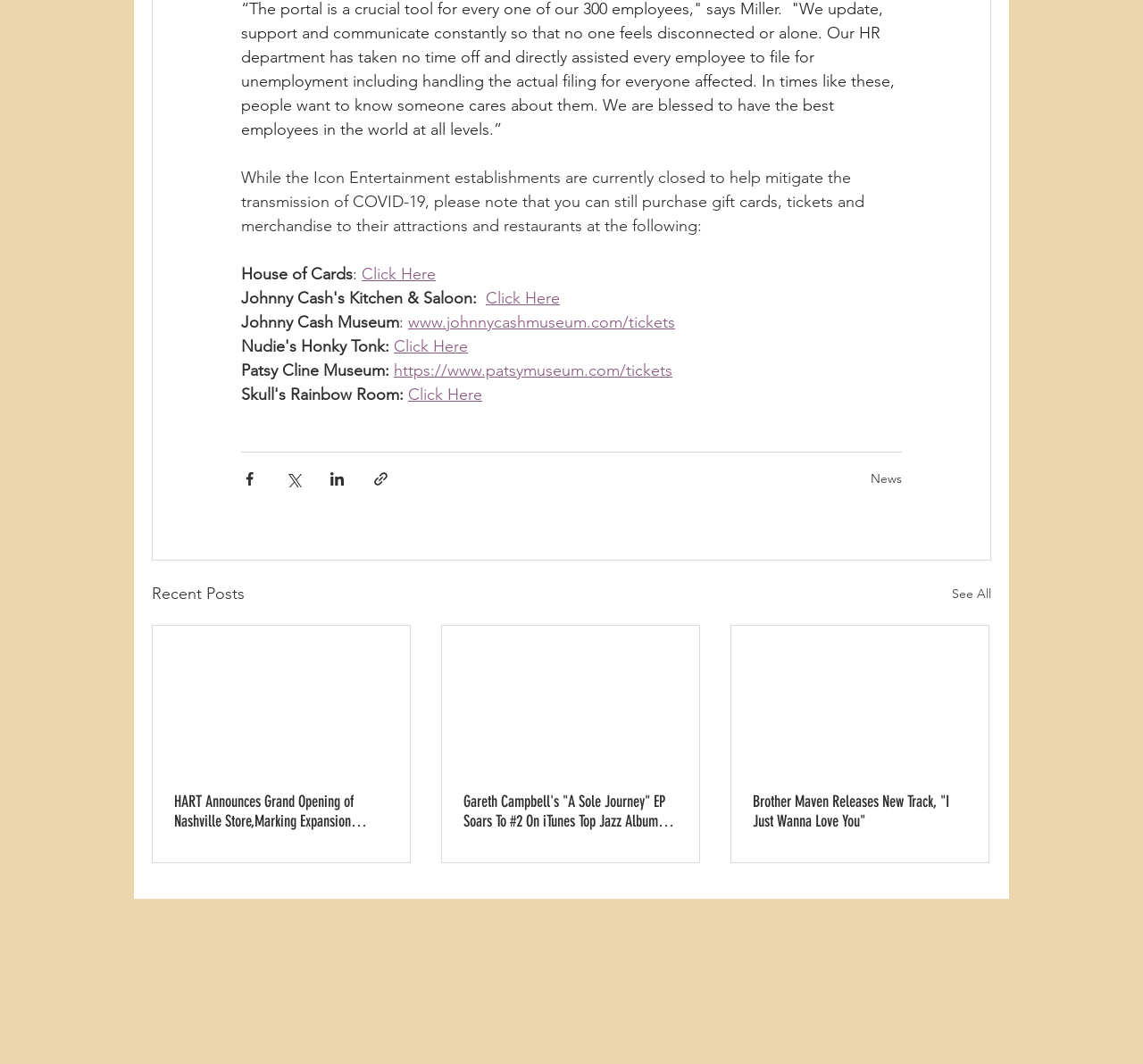Please determine the bounding box coordinates of the element's region to click for the following instruction: "Purchase gift cards for House of Cards".

[0.316, 0.248, 0.381, 0.266]